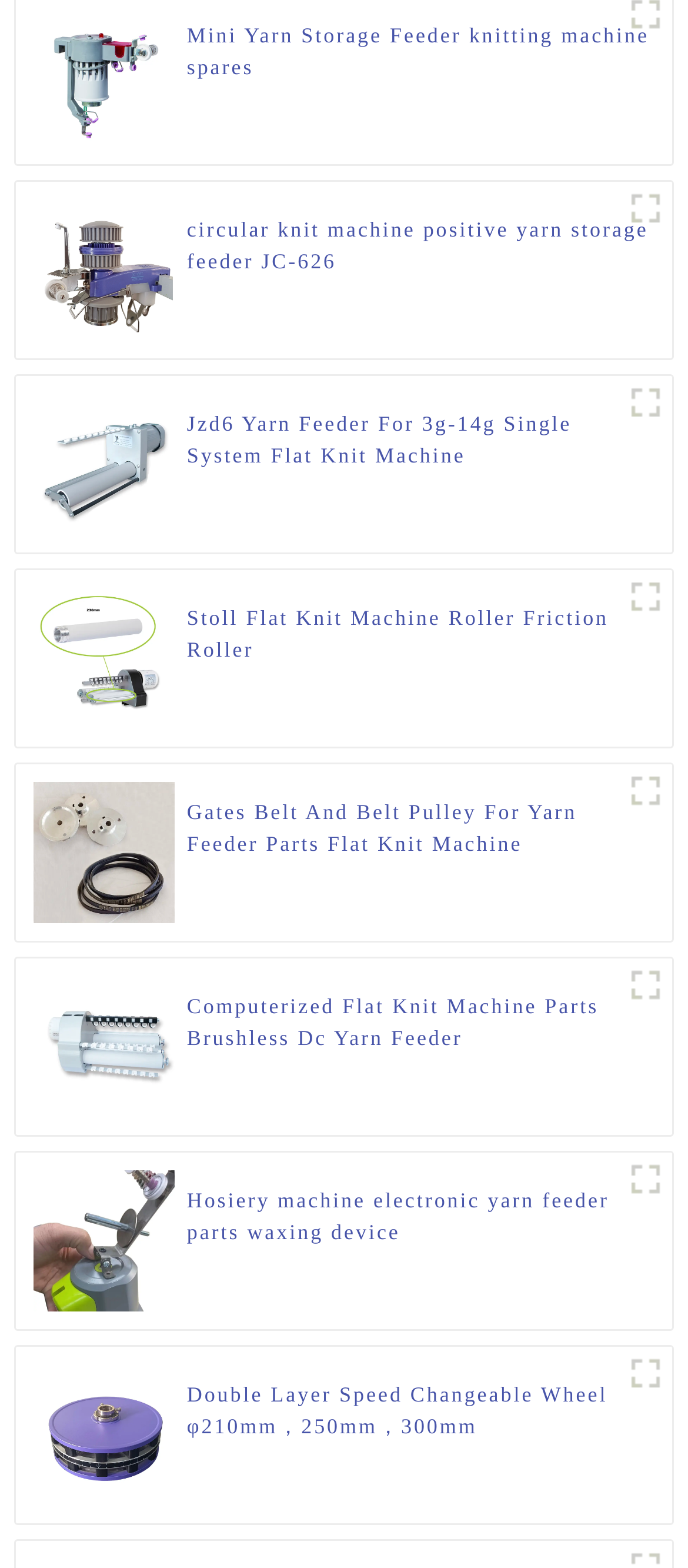Please identify the bounding box coordinates of the element on the webpage that should be clicked to follow this instruction: "Learn about Jzd6 Yarn Feeder For 3g-14g Single System Flat Knit Machine". The bounding box coordinates should be given as four float numbers between 0 and 1, formatted as [left, top, right, bottom].

[0.272, 0.26, 0.952, 0.3]